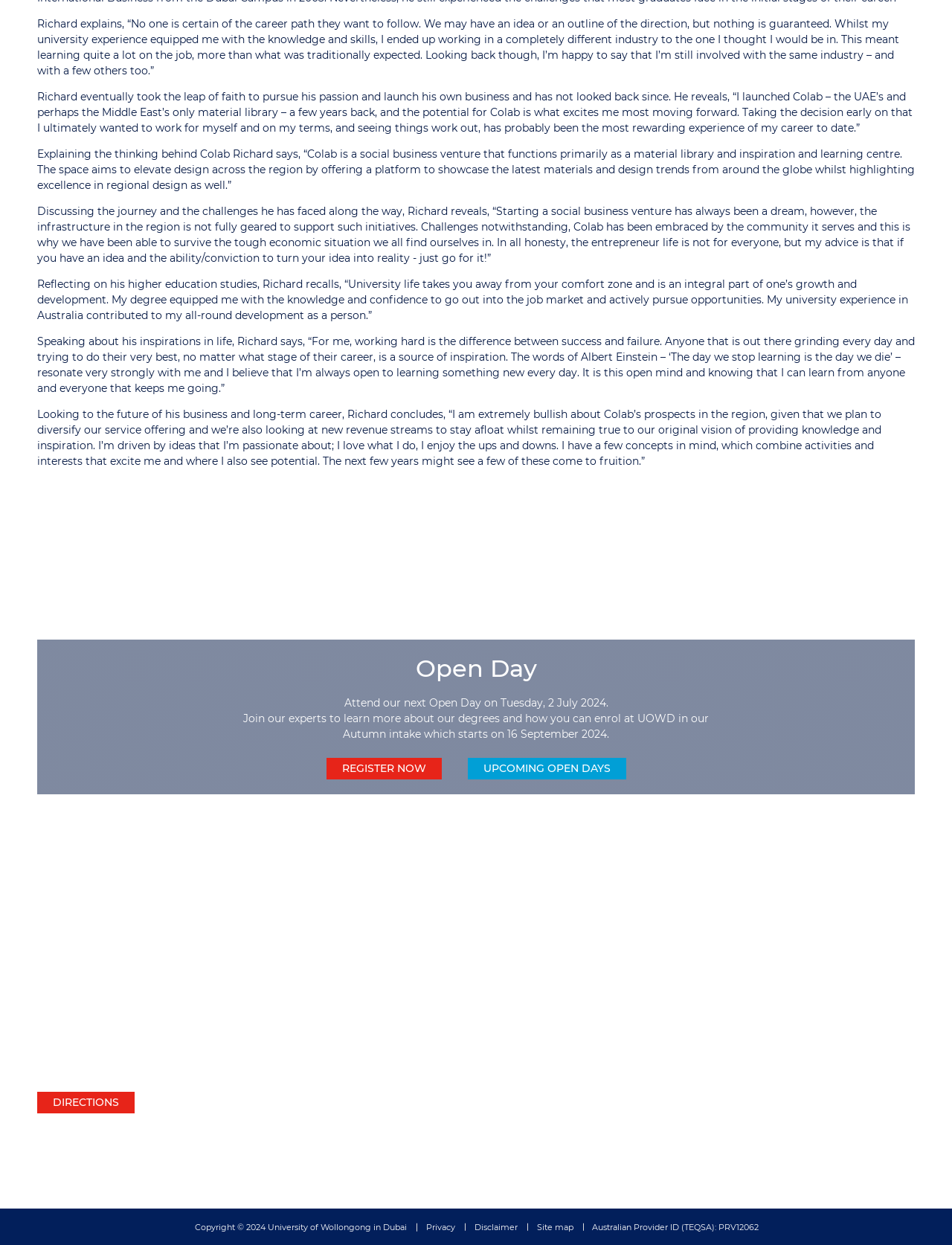Please identify the bounding box coordinates of the region to click in order to complete the task: "Register for the Open Day". The coordinates must be four float numbers between 0 and 1, specified as [left, top, right, bottom].

[0.343, 0.609, 0.464, 0.626]